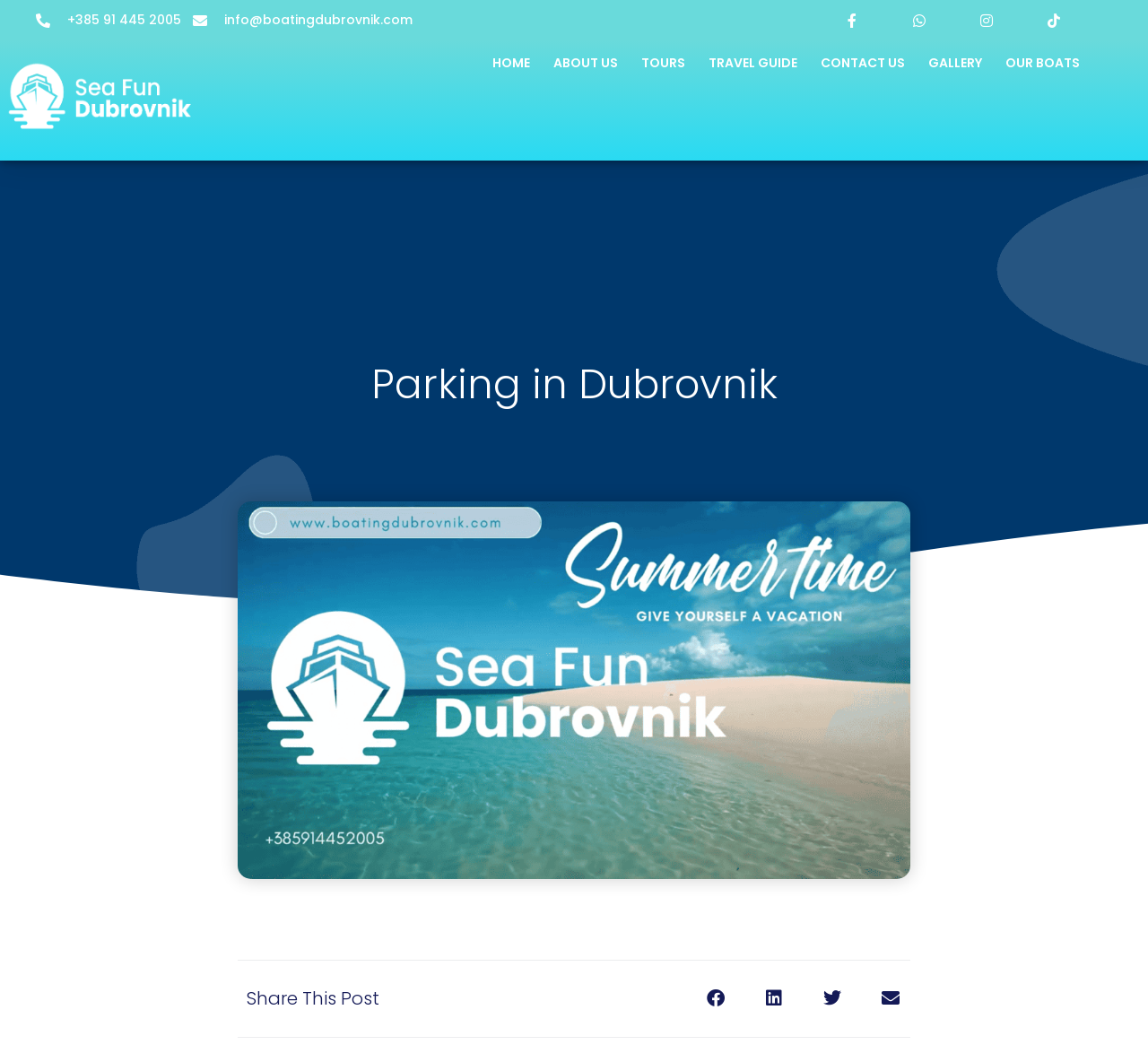Please specify the bounding box coordinates of the area that should be clicked to accomplish the following instruction: "Call the phone number". The coordinates should consist of four float numbers between 0 and 1, i.e., [left, top, right, bottom].

[0.031, 0.01, 0.158, 0.028]